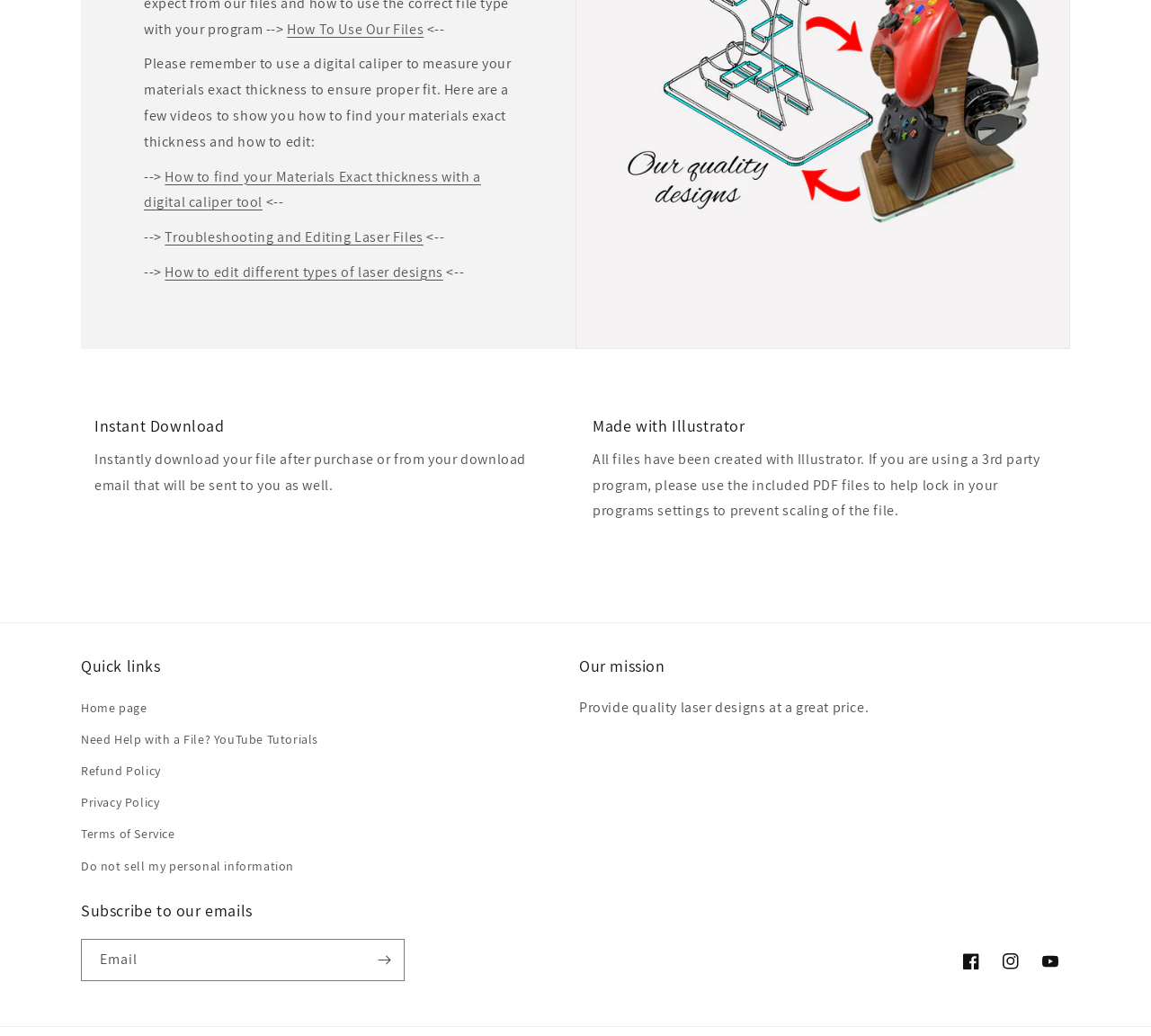Find the bounding box of the UI element described as follows: "parent_node: Email name="contact[email]" placeholder="Email"".

[0.071, 0.907, 0.351, 0.946]